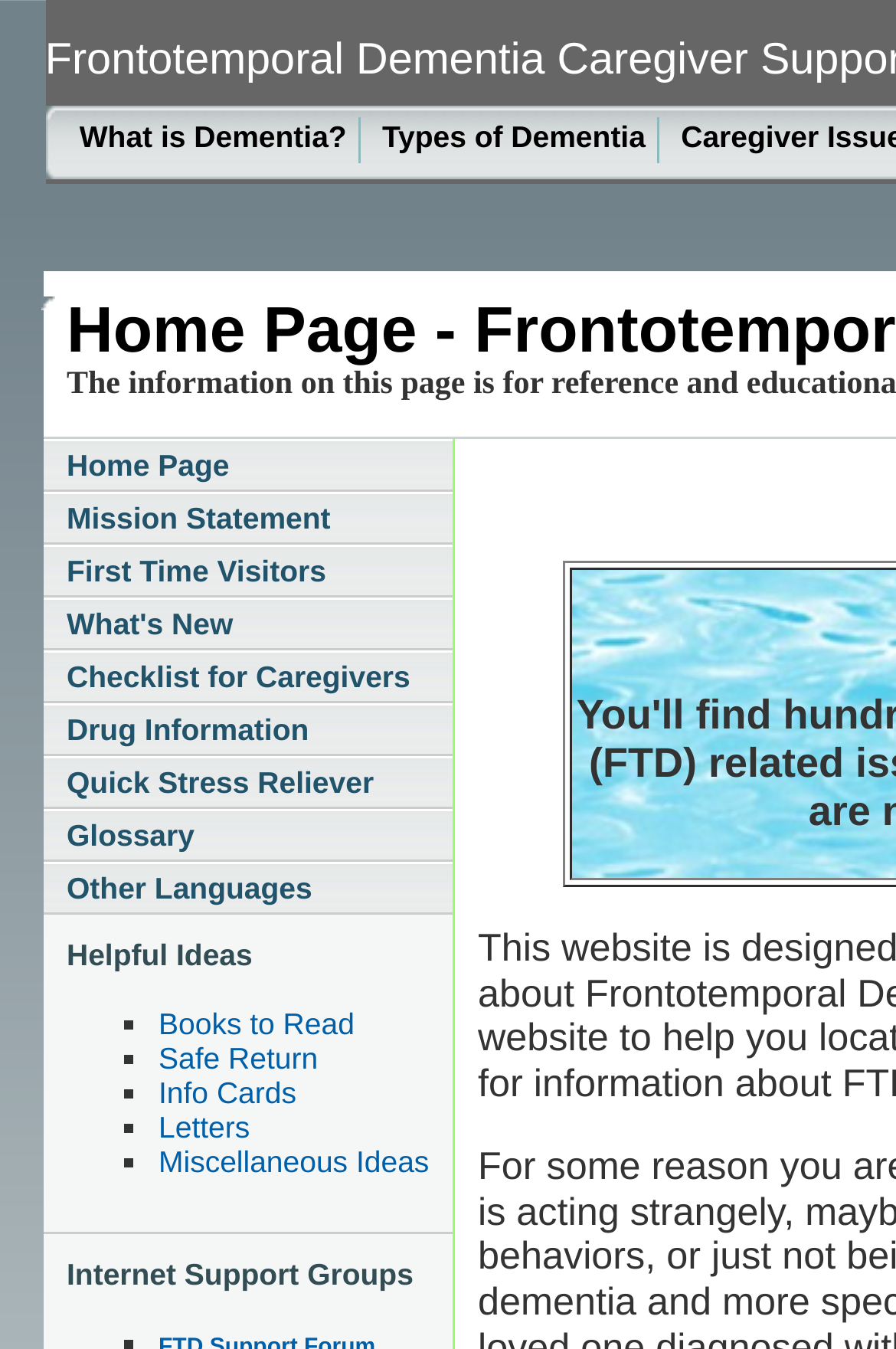Create a detailed summary of the webpage's content and design.

The webpage is the FTD Caregiver Support Center's Home Page. At the top, there are three links: "What is Dementia?", "Types of Dementia", and "Home Page". Below these links, there is a vertical menu with nine links: "Mission Statement", "First Time Visitors", "What's New", "Checklist for Caregivers", "Drug Information", "Quick Stress Reliever", "Glossary", and "Other Languages". 

To the right of the vertical menu, there is a section titled "Helpful Ideas". This section contains a list of five links, each preceded by a bullet point: "Books to Read", "Safe Return", "Info Cards", "Letters", and "Miscellaneous Ideas". 

Further down, there is another section titled "Internet Support Groups". In the middle of the page, there is a small, empty space.